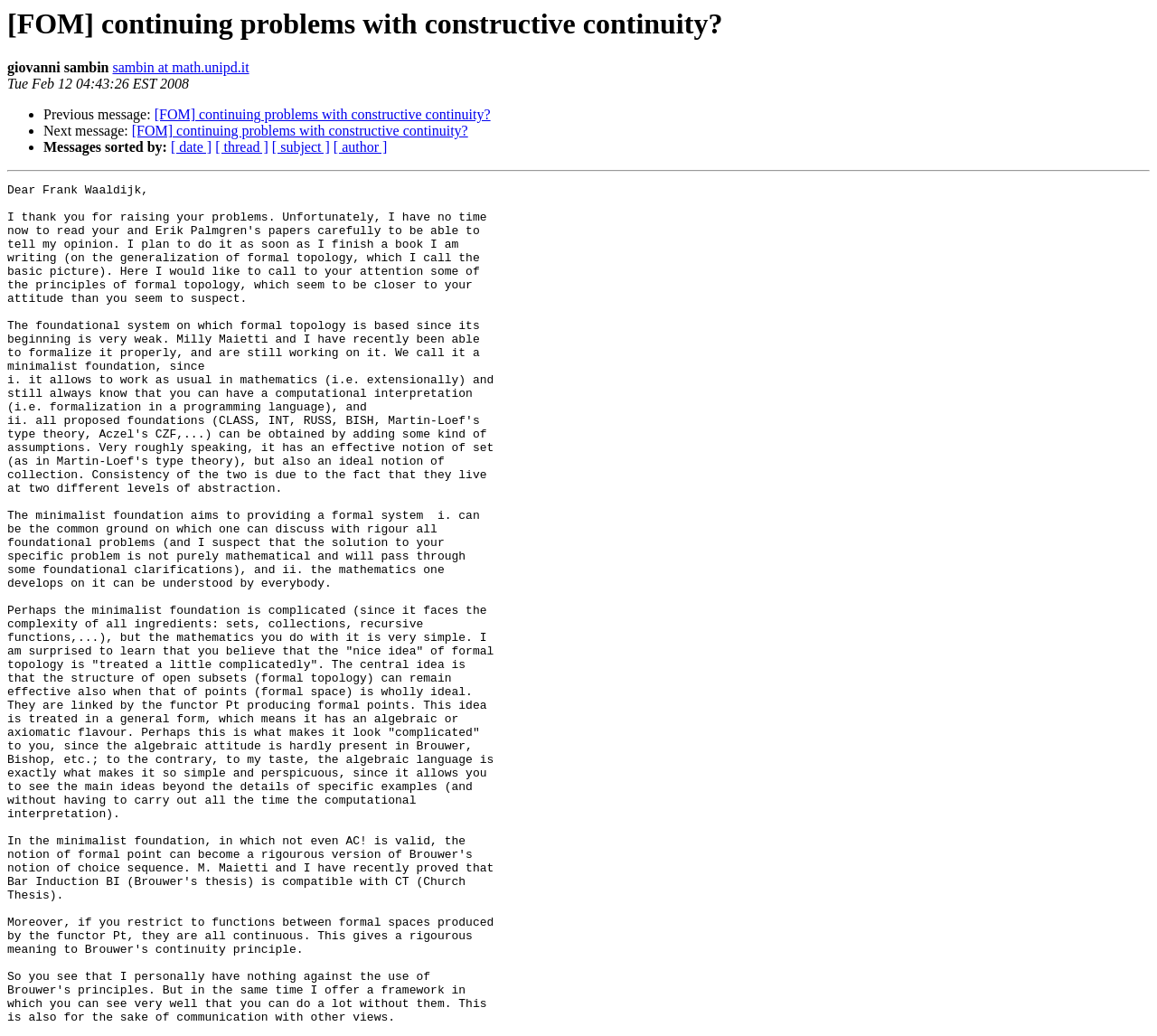What is the purpose of the separator element?
Answer the question with as much detail as possible.

The purpose of the separator element can be inferred by looking at its location and orientation. It is a horizontal separator located between the message content and the sorting options, which suggests that it is used to separate these two sections.